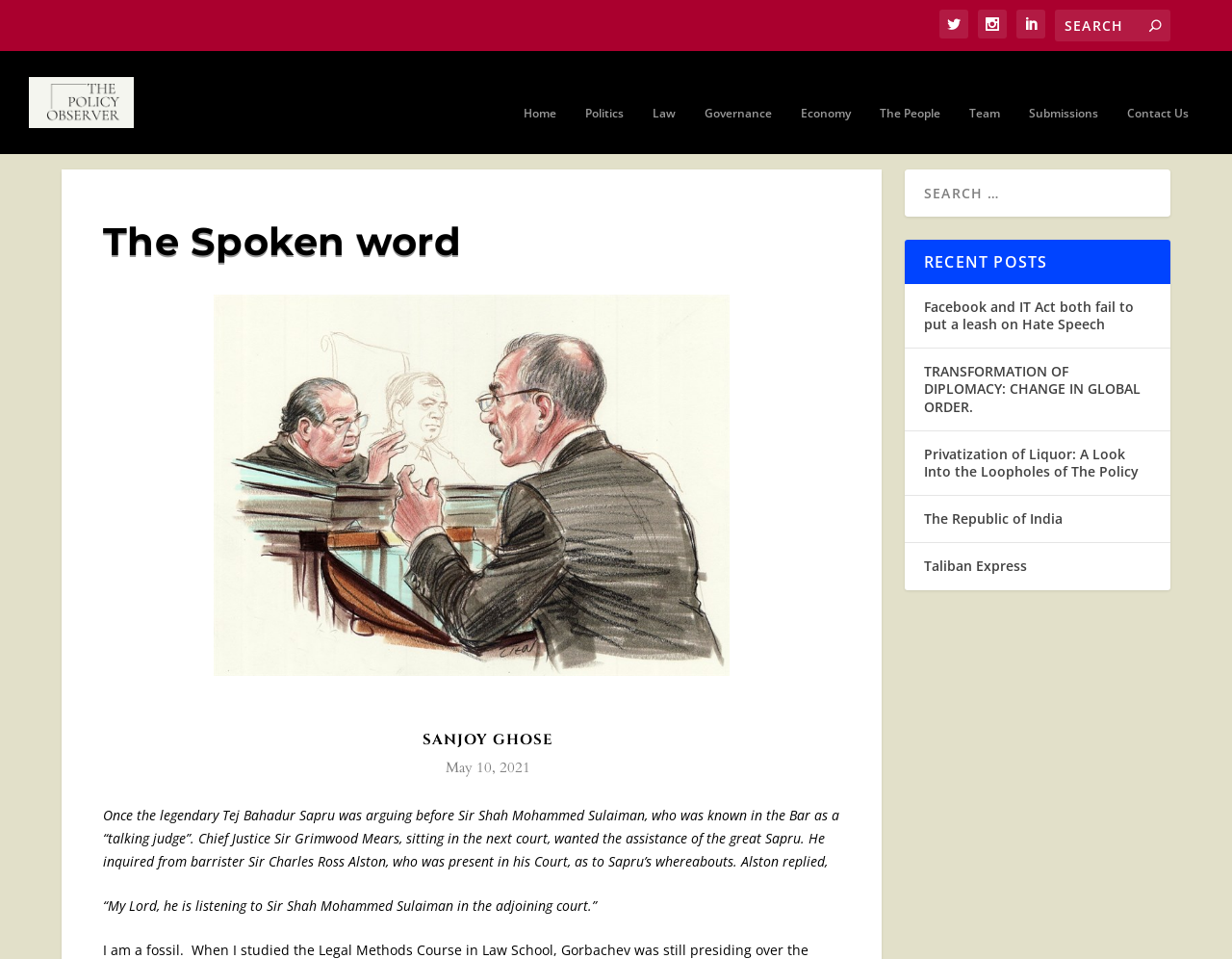Please provide the bounding box coordinates for the UI element as described: "Politics". The coordinates must be four floats between 0 and 1, represented as [left, top, right, bottom].

[0.475, 0.083, 0.506, 0.134]